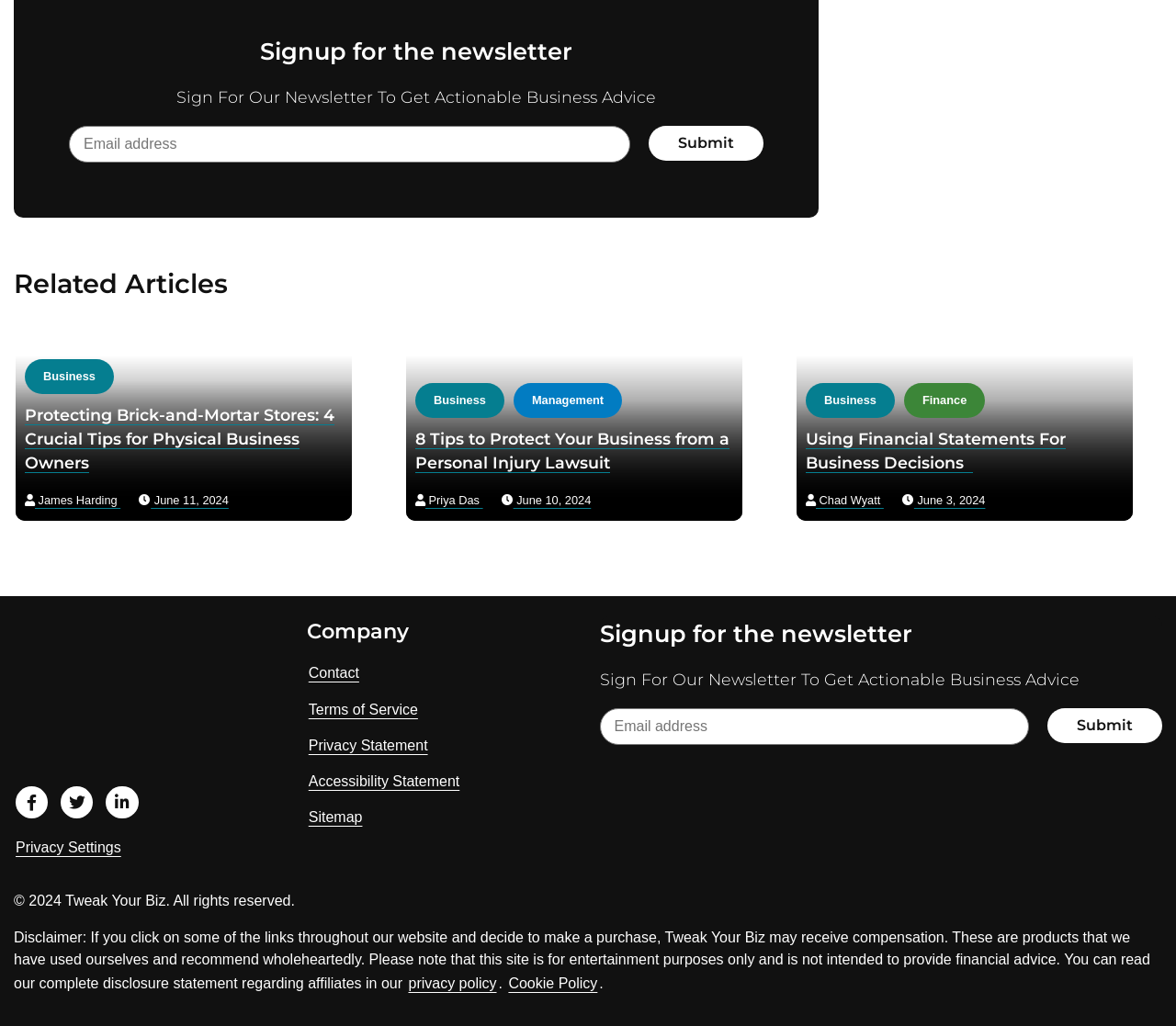How many social media links are provided?
Using the image as a reference, answer the question with a short word or phrase.

3